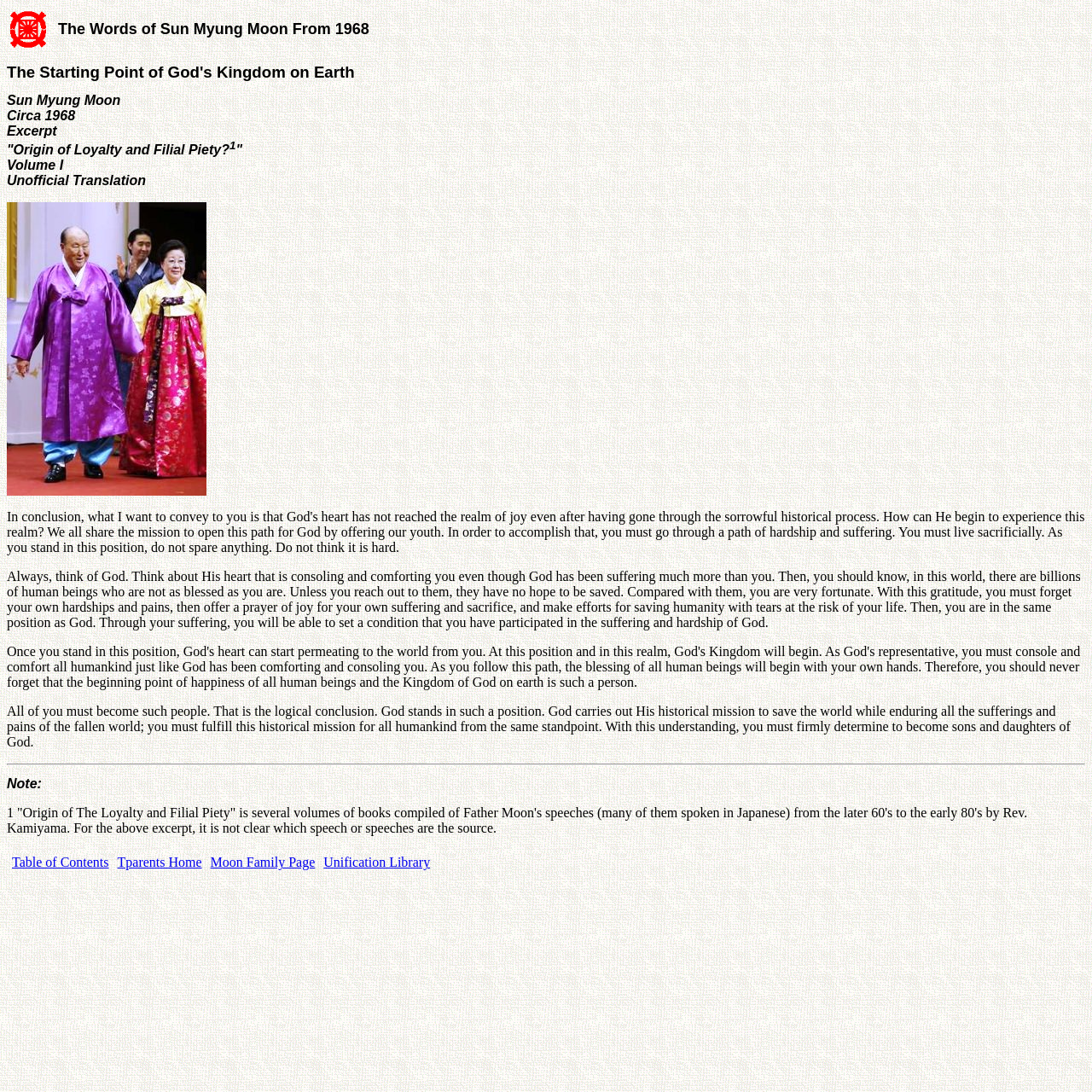Find and provide the bounding box coordinates for the UI element described with: "Home".

None